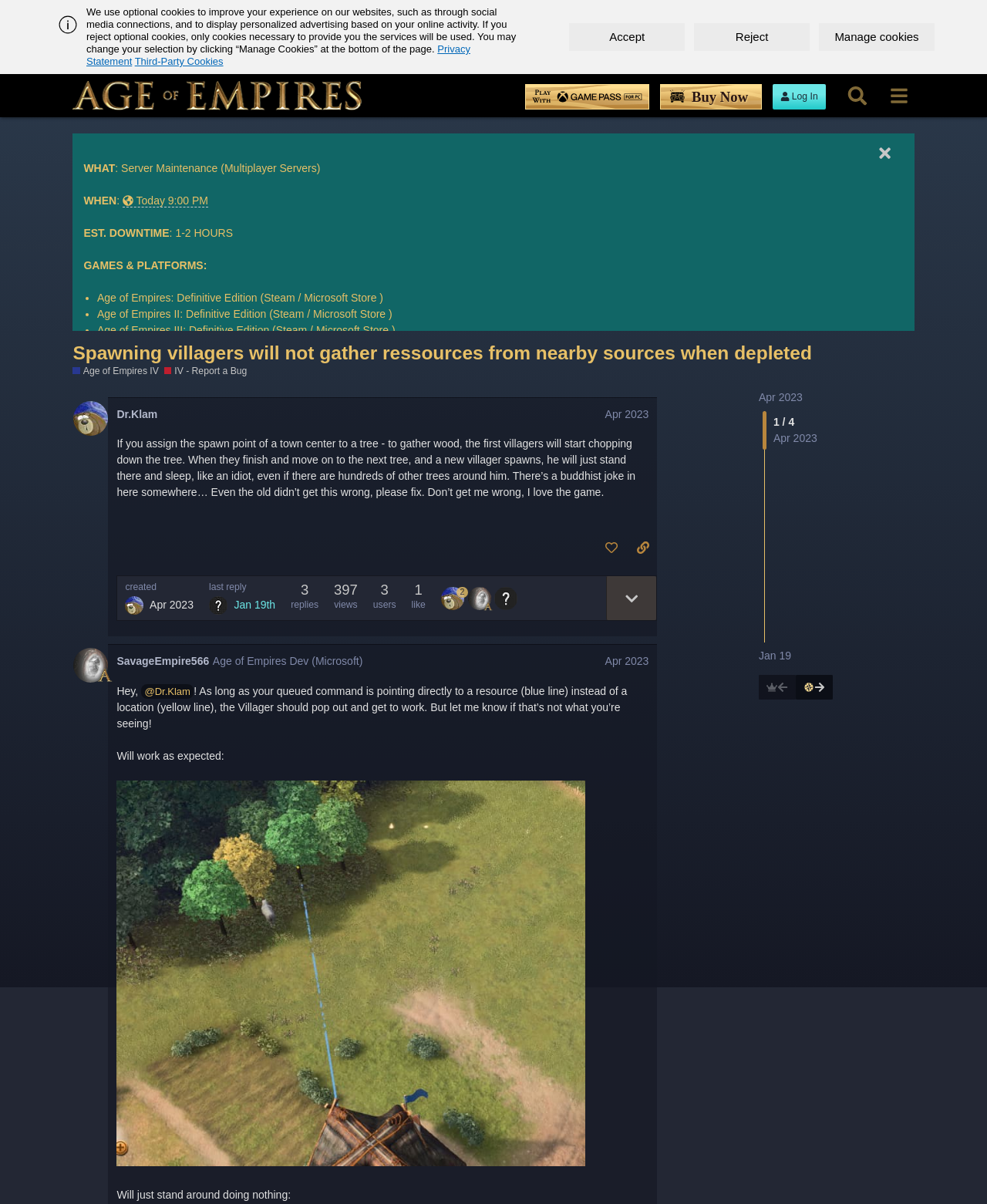Locate the bounding box coordinates of the area where you should click to accomplish the instruction: "Report a bug in Age of Empires IV".

[0.166, 0.303, 0.25, 0.314]